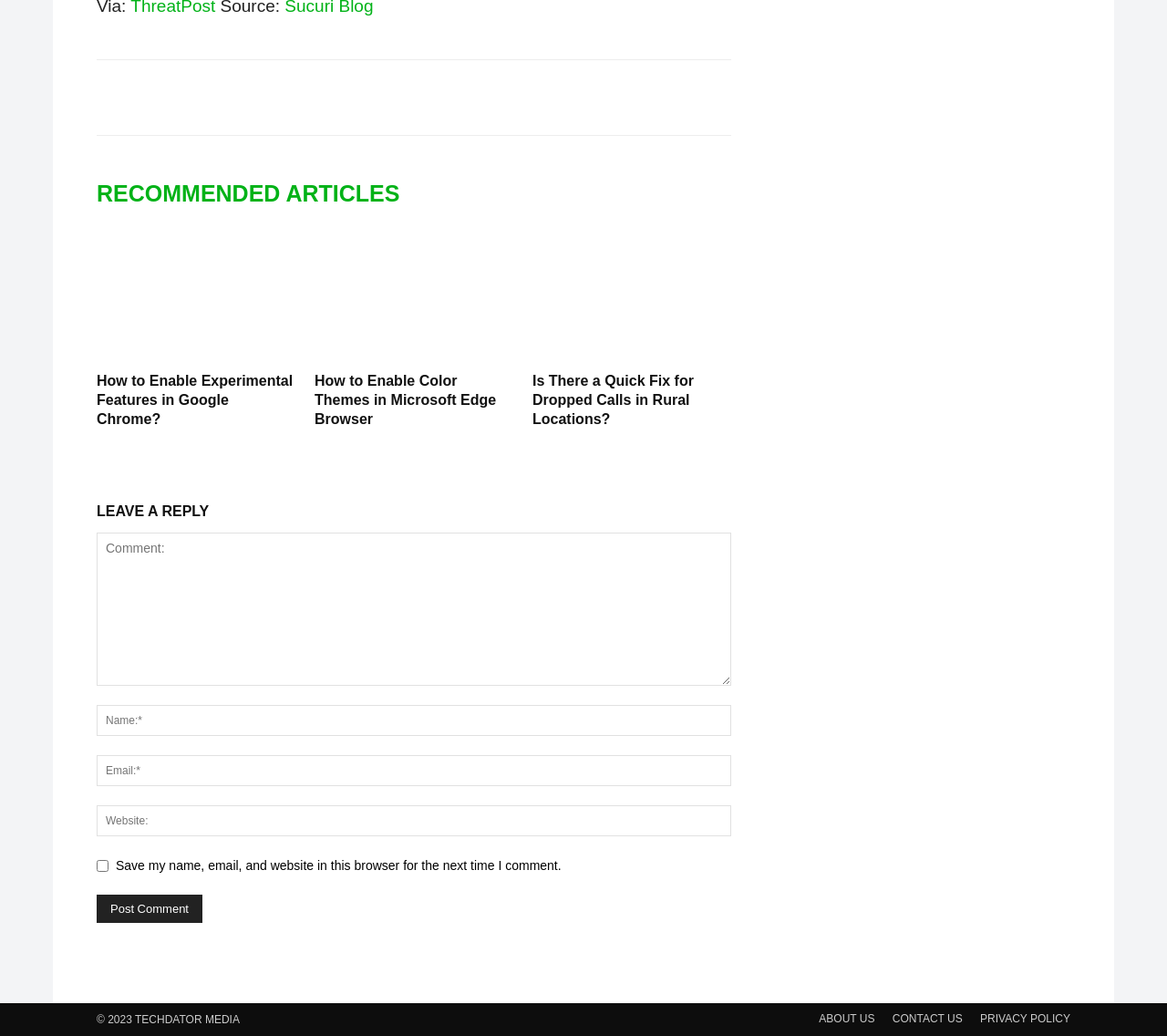Identify the bounding box coordinates for the element you need to click to achieve the following task: "Share". The coordinates must be four float values ranging from 0 to 1, formatted as [left, top, right, bottom].

[0.122, 0.09, 0.146, 0.1]